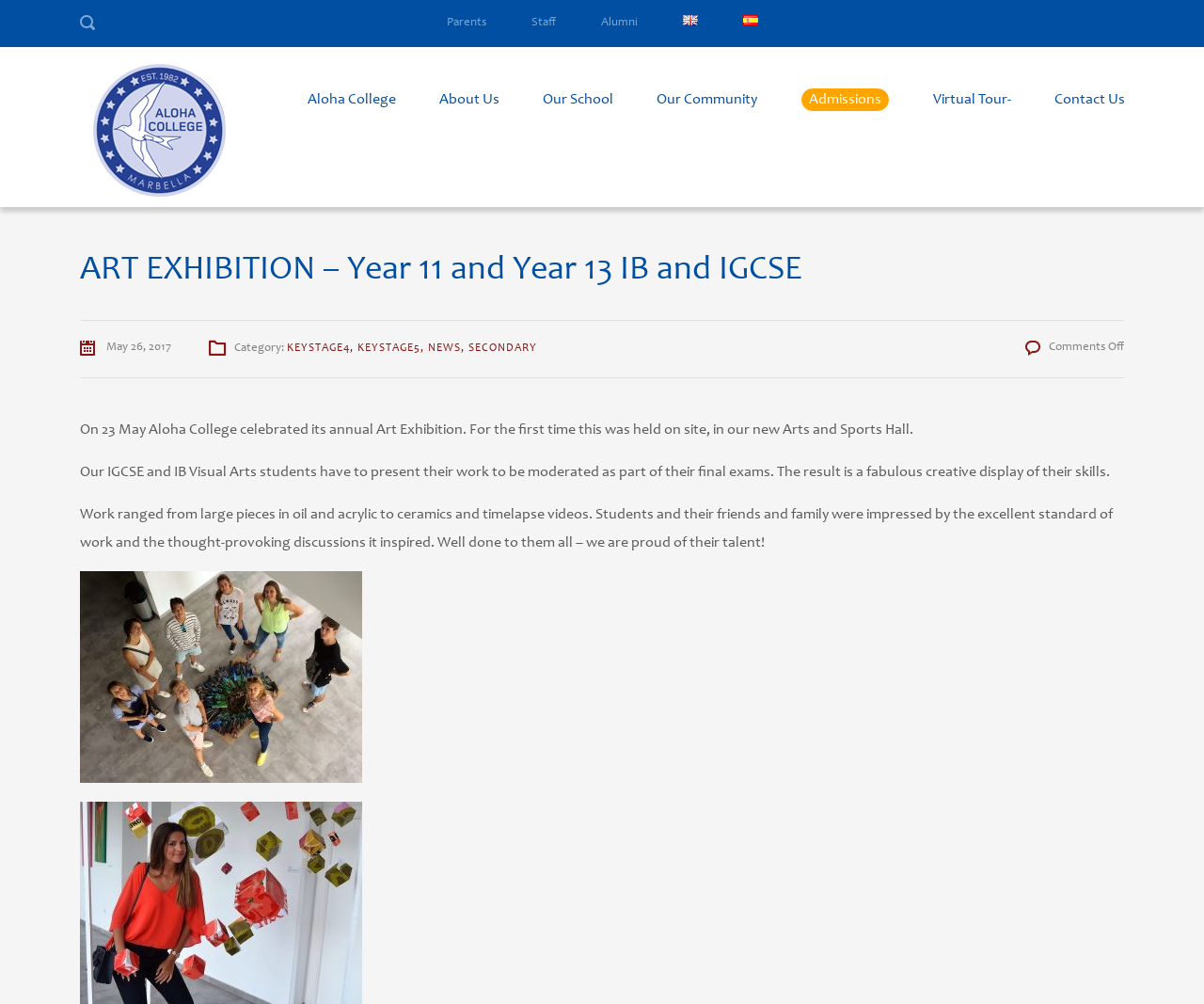Locate the bounding box for the described UI element: "Aloha College". Ensure the coordinates are four float numbers between 0 and 1, formatted as [left, top, right, bottom].

[0.255, 0.047, 0.329, 0.118]